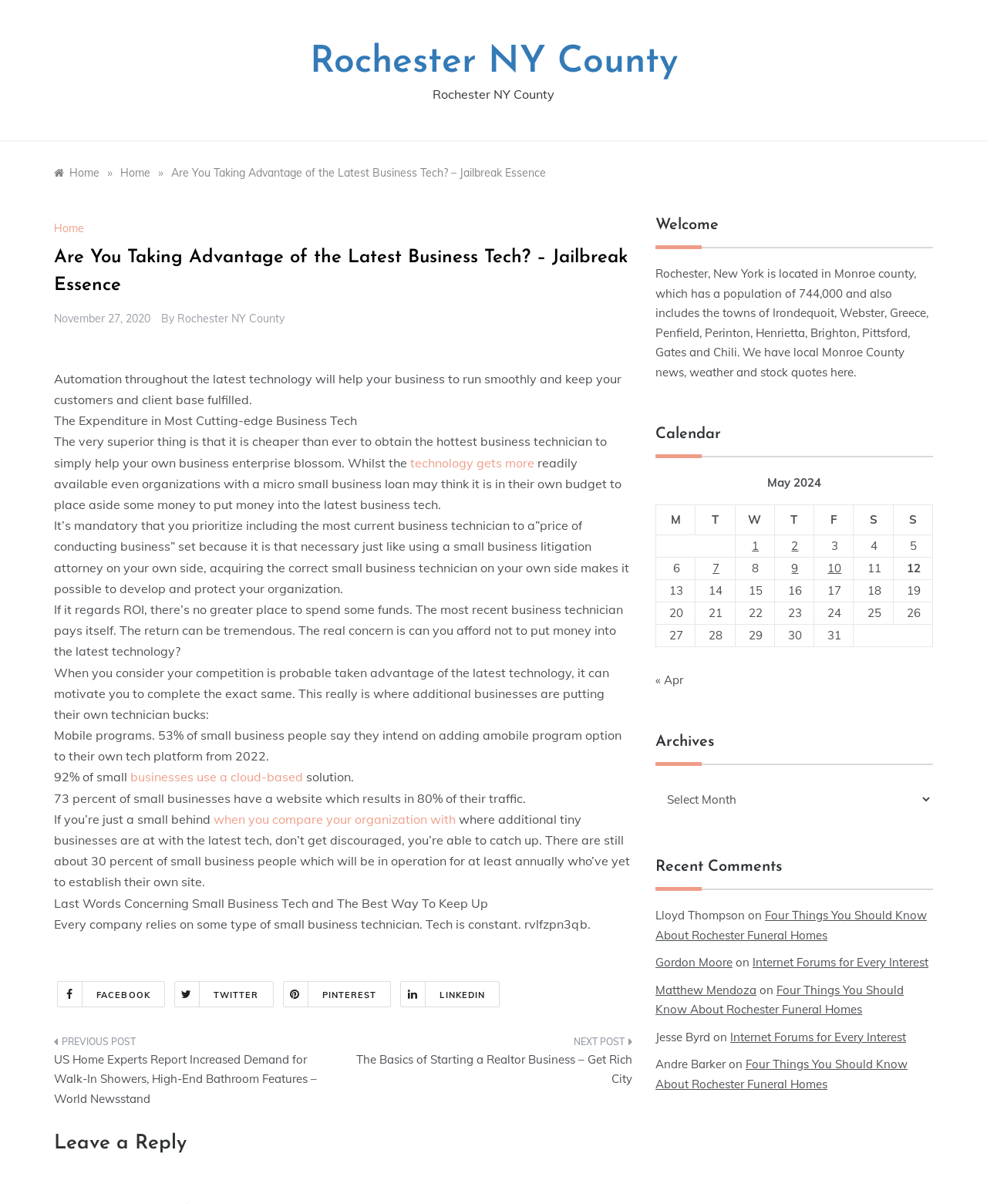Respond with a single word or phrase to the following question:
What is the name of the social media platform with the icon ''?

PINTEREST